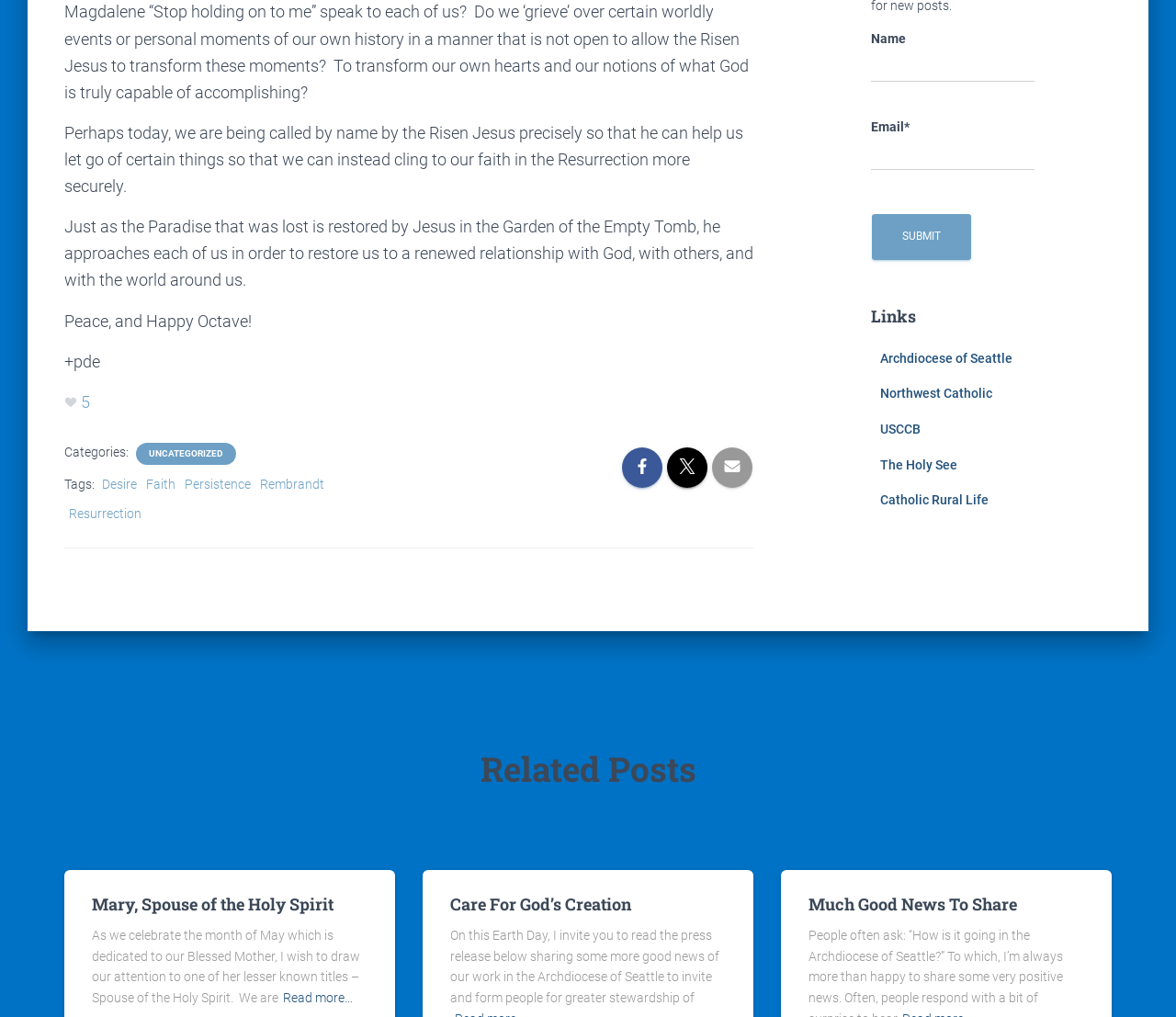Please specify the bounding box coordinates of the element that should be clicked to execute the given instruction: 'Read more about 'Mary, Spouse of the Holy Spirit''. Ensure the coordinates are four float numbers between 0 and 1, expressed as [left, top, right, bottom].

[0.241, 0.971, 0.3, 0.992]